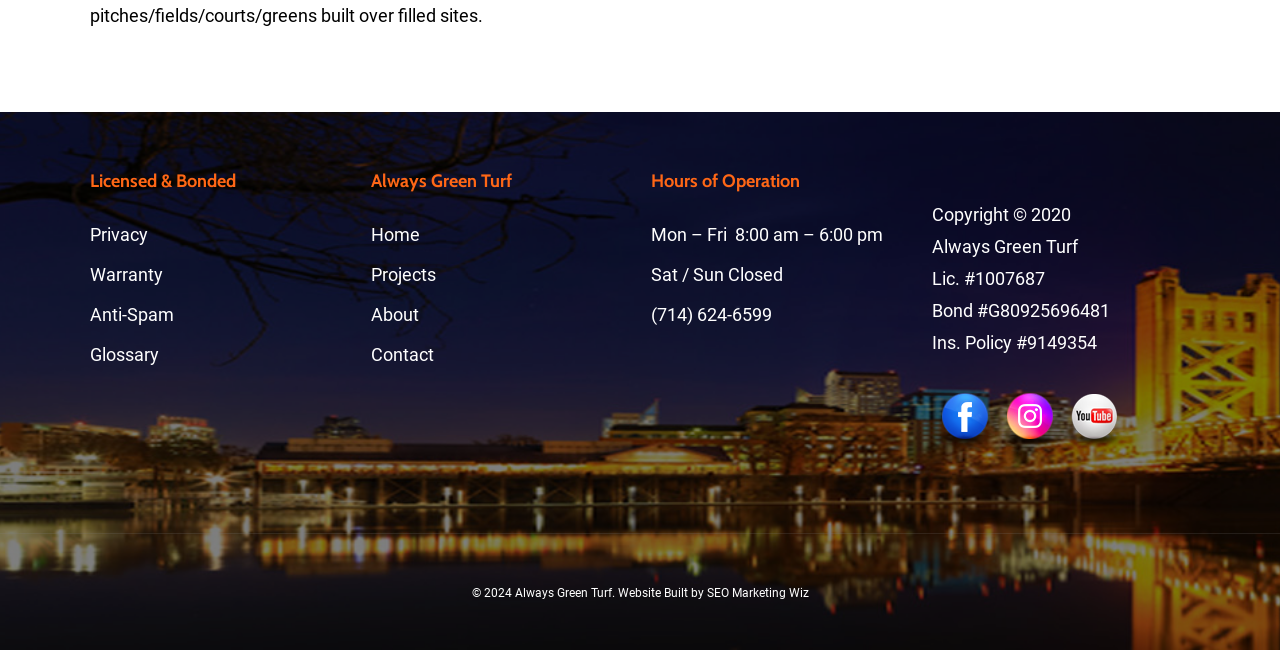Please specify the bounding box coordinates in the format (top-left x, top-left y, bottom-right x, bottom-right y), with all values as floating point numbers between 0 and 1. Identify the bounding box of the UI element described by: Projects

[0.289, 0.406, 0.34, 0.438]